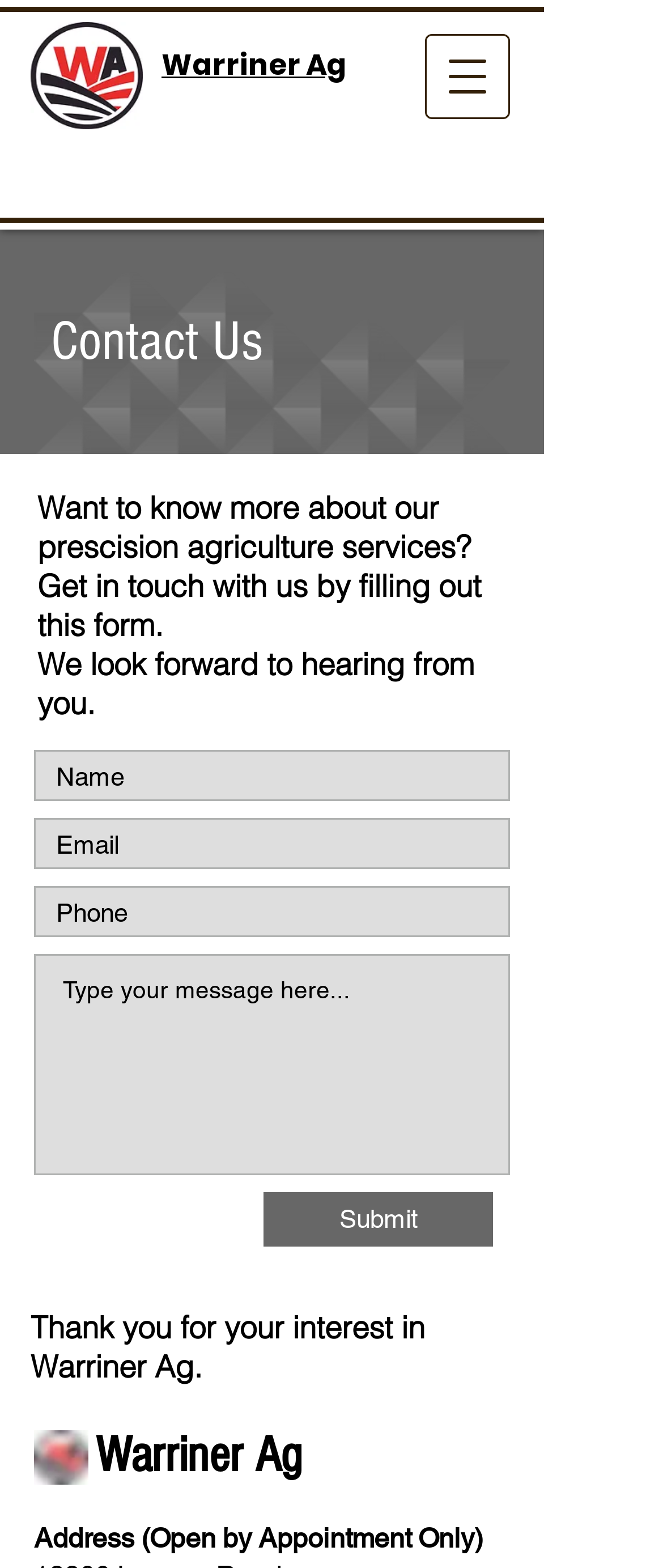Find the bounding box coordinates of the element to click in order to complete this instruction: "Click the Warriner Ag logo". The bounding box coordinates must be four float numbers between 0 and 1, denoted as [left, top, right, bottom].

[0.046, 0.014, 0.215, 0.082]